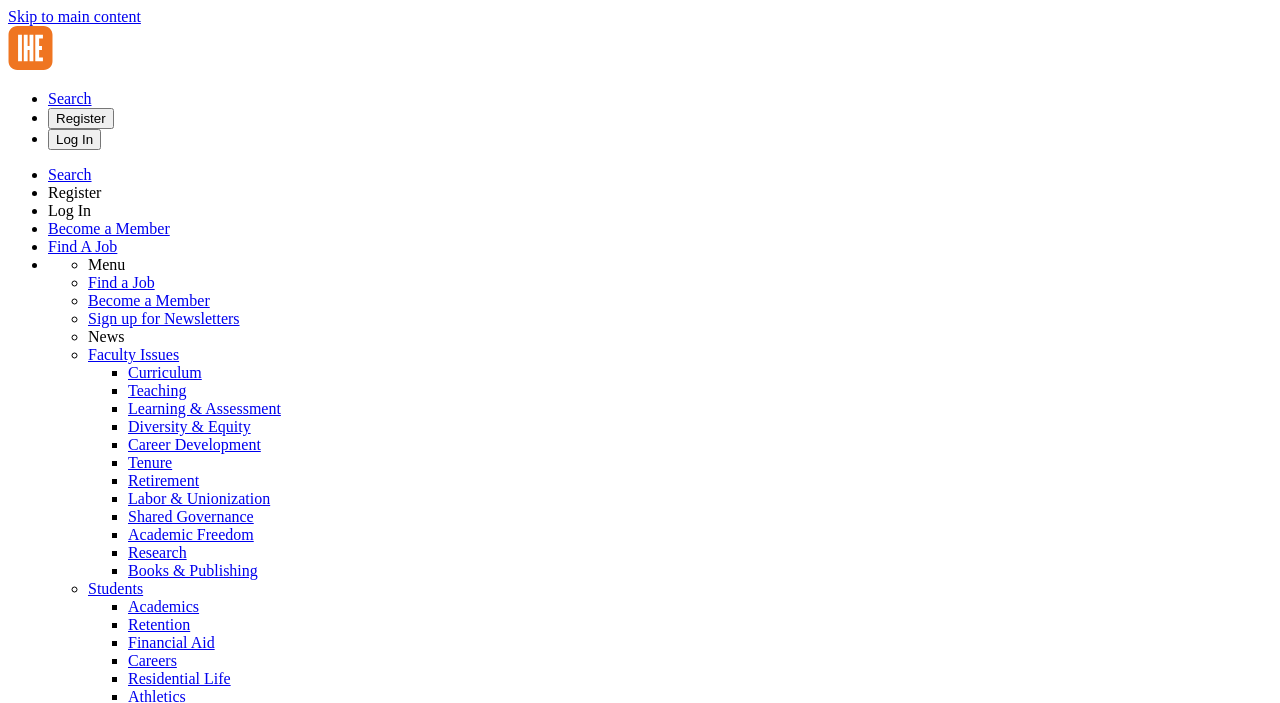Kindly determine the bounding box coordinates for the area that needs to be clicked to execute this instruction: "Search for something".

[0.038, 0.128, 0.072, 0.152]